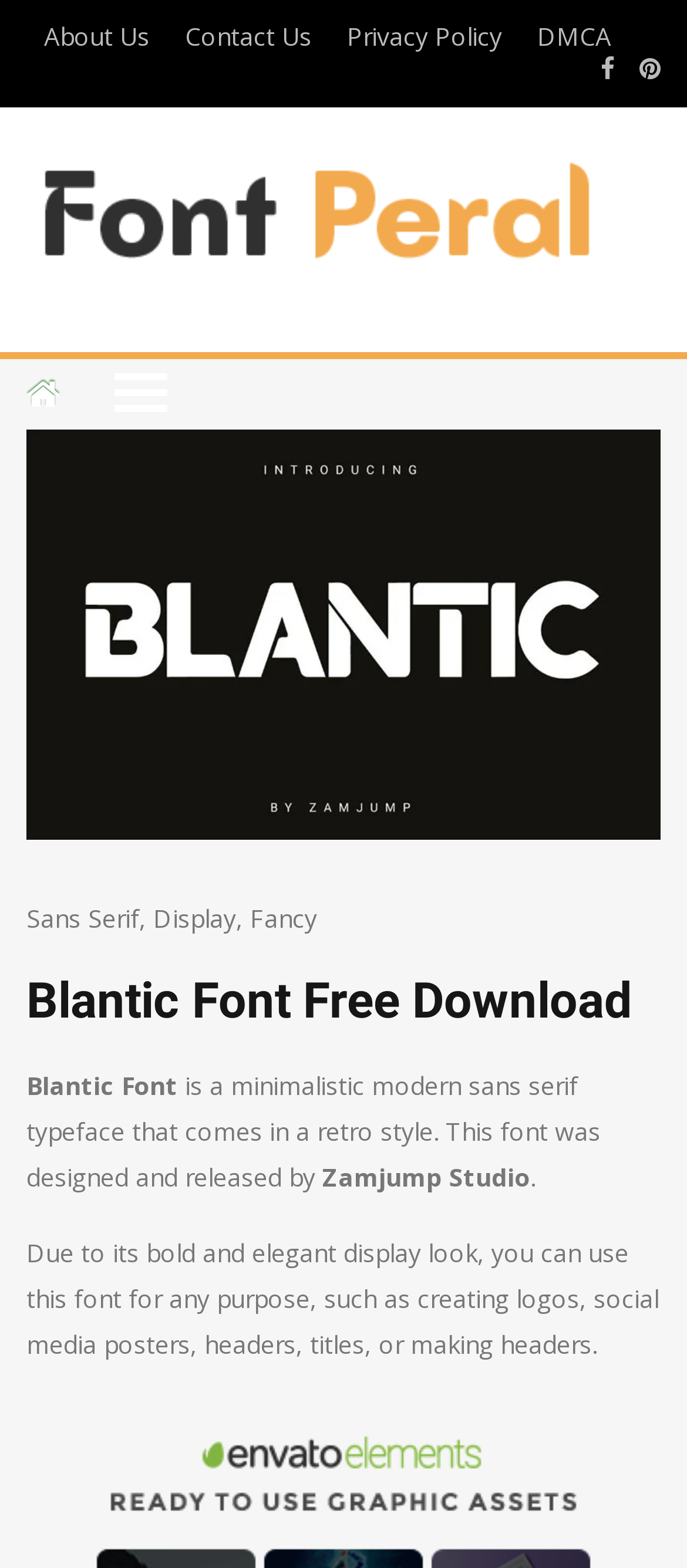Determine the coordinates of the bounding box that should be clicked to complete the instruction: "Visit Font Pearl's Facebook page". The coordinates should be represented by four float numbers between 0 and 1: [left, top, right, bottom].

[0.874, 0.036, 0.895, 0.052]